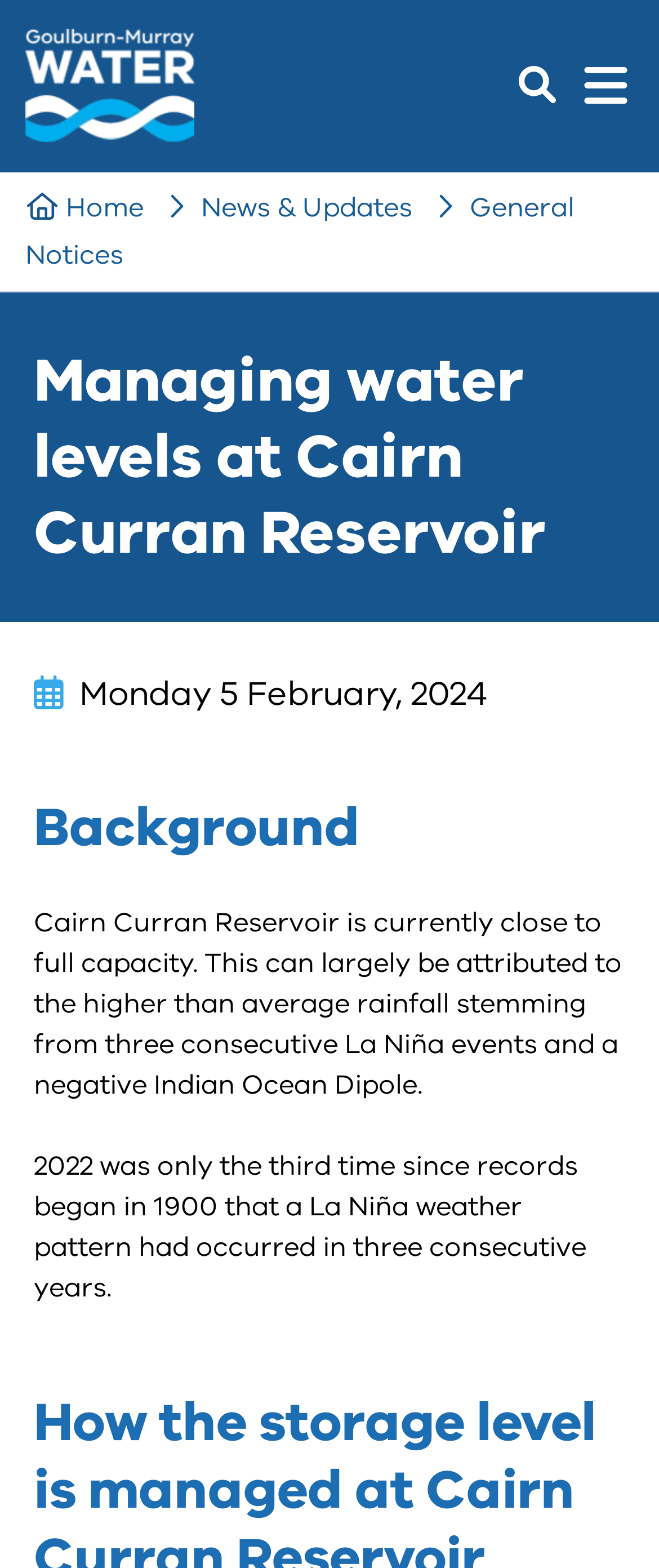Explain the webpage's design and content in an elaborate manner.

The webpage is about managing water levels at Cairn Curran Reservoir, provided by Goulburn Murray Water. At the top right corner, there are two links, "MAIN MENU" and "SEARCH", positioned side by side. Below them, there is a header section that spans the entire width of the page, containing a logo of Goulburn Murray Water on the left side, and a navigation menu, also known as a breadcrumb, that shows the current page's location within the website's hierarchy. The breadcrumb has three links: "Home", "News & Updates", and "General Notices".

The main content of the page starts with a heading that reads "Managing water levels at Cairn Curran Reservoir". Below the heading, there is a date displayed, "Monday 5 February, 2024". The main article is divided into sections, with the first section titled "Background". This section provides information about the current state of Cairn Curran Reservoir, which is close to full capacity due to higher than average rainfall caused by three consecutive La Niña events and a negative Indian Ocean Dipole. The article also mentions that 2022 was only the third time since records began in 1900 that a La Niña weather pattern had occurred in three consecutive years.